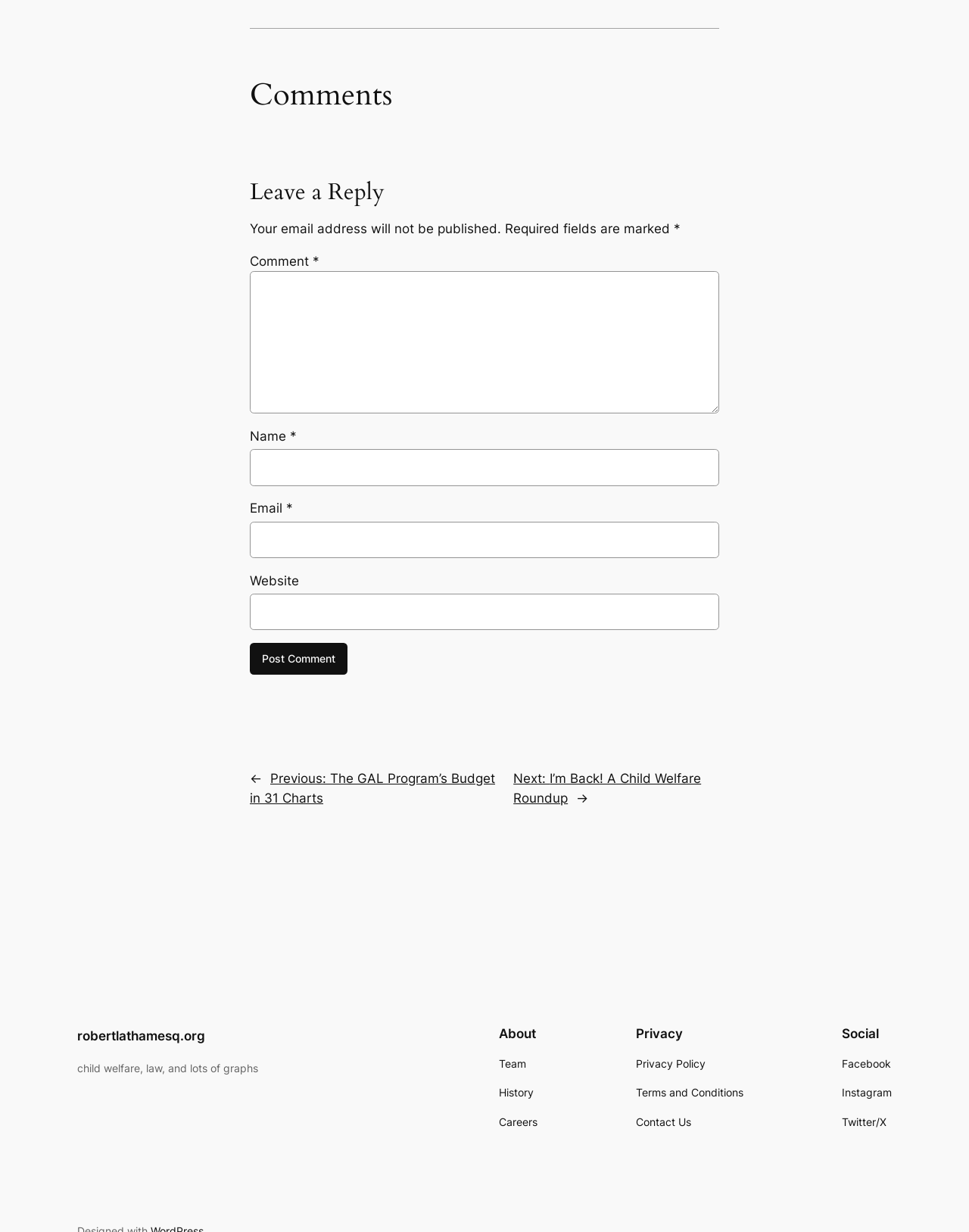Provide the bounding box coordinates for the UI element that is described by this text: "parent_node: Comment * name="comment"". The coordinates should be in the form of four float numbers between 0 and 1: [left, top, right, bottom].

[0.258, 0.22, 0.742, 0.336]